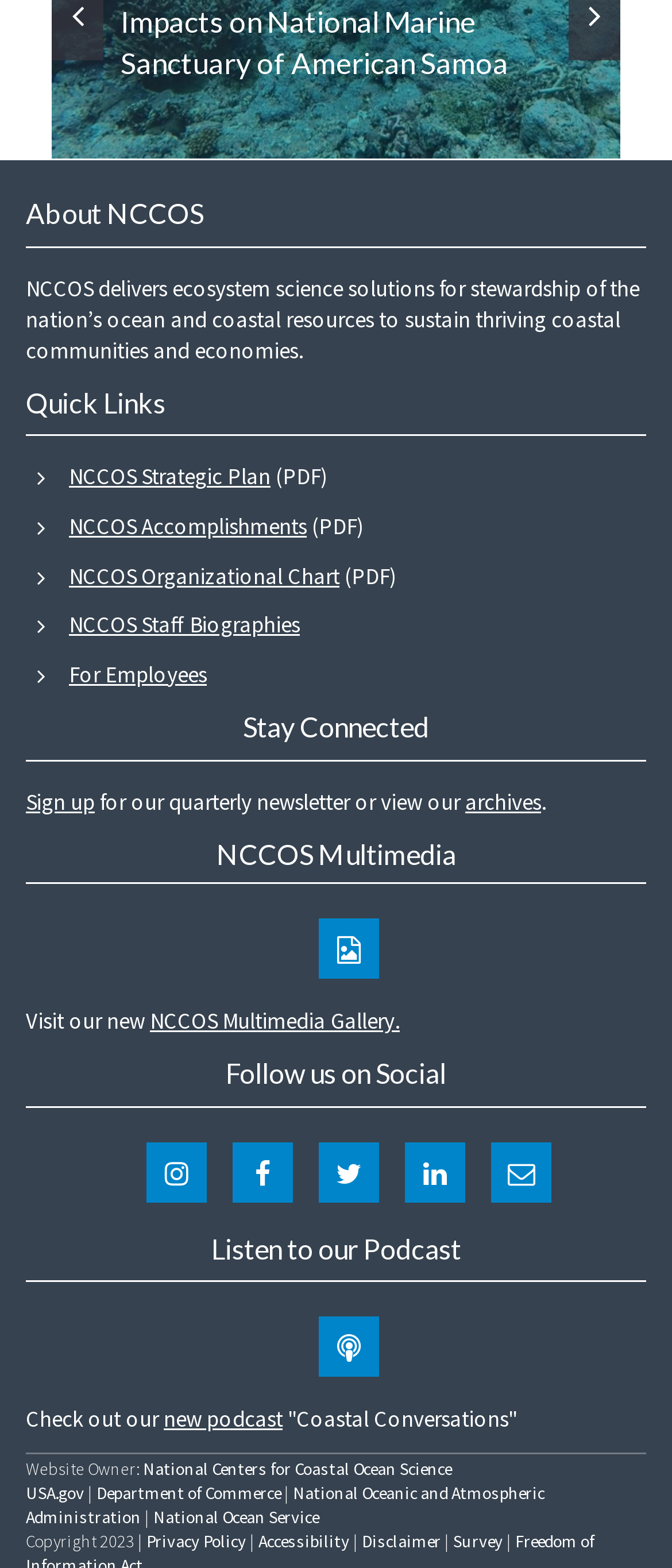Determine the bounding box for the described HTML element: "Disclaimer". Ensure the coordinates are four float numbers between 0 and 1 in the format [left, top, right, bottom].

[0.538, 0.976, 0.656, 0.99]